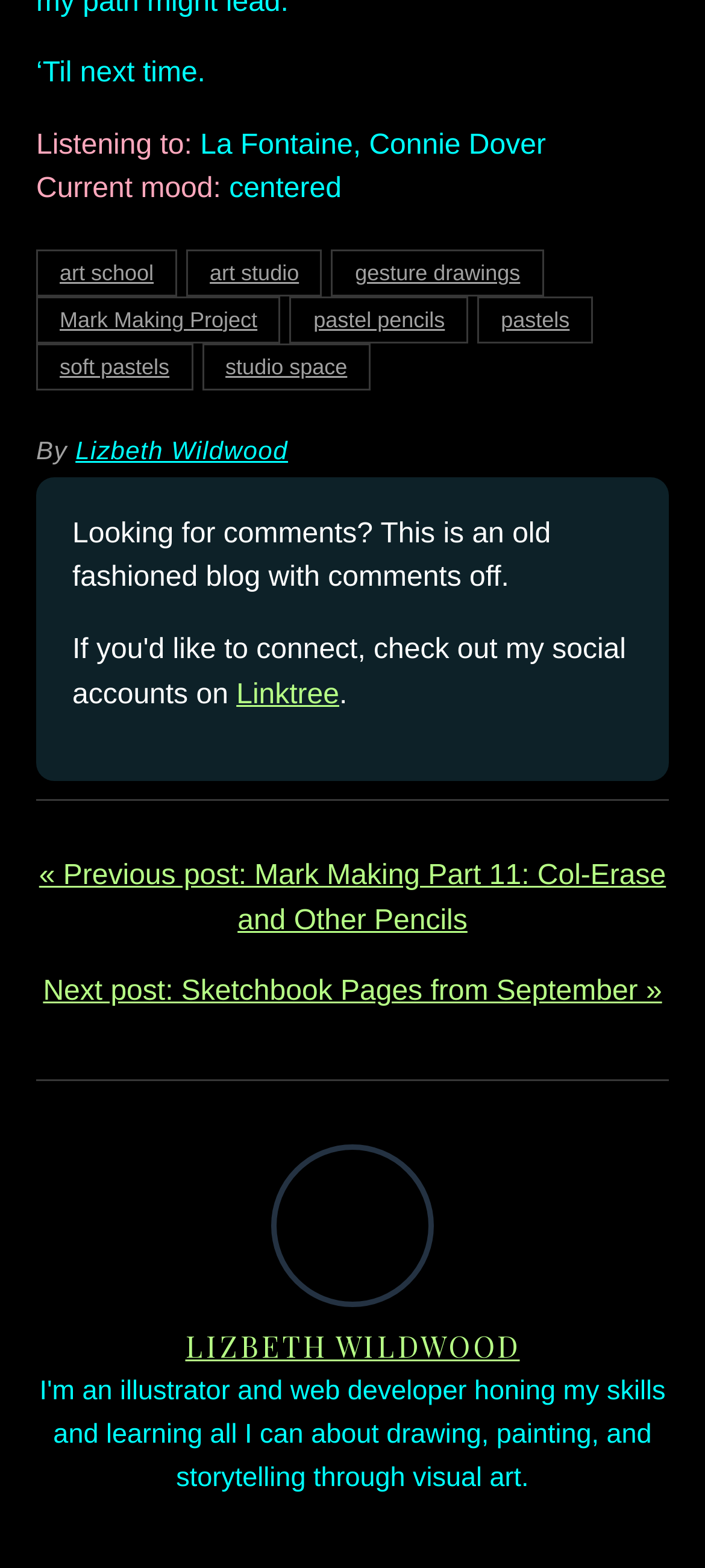Determine the bounding box coordinates of the region I should click to achieve the following instruction: "click on 'art school'". Ensure the bounding box coordinates are four float numbers between 0 and 1, i.e., [left, top, right, bottom].

[0.051, 0.159, 0.251, 0.189]